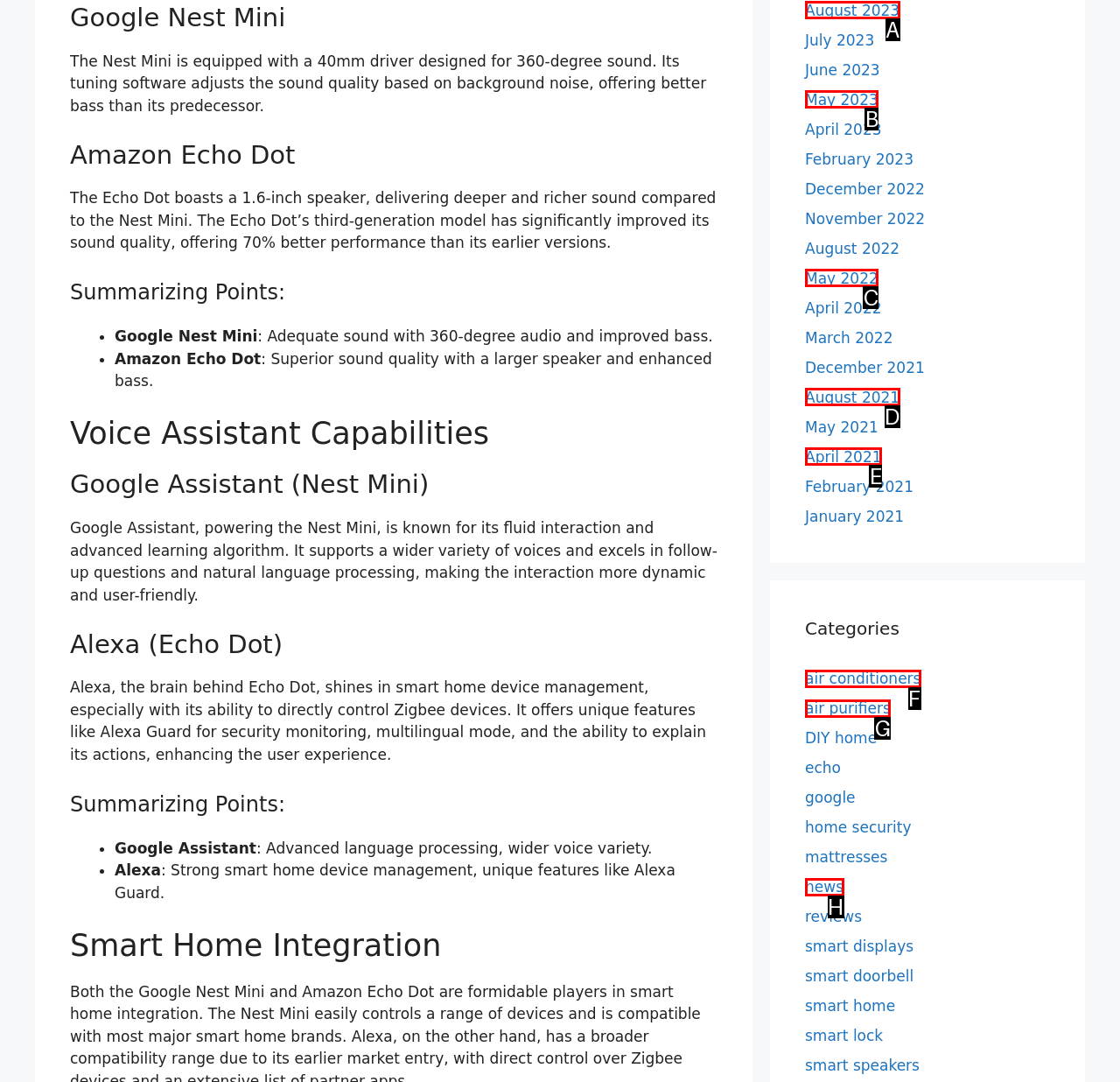Given the description: news, identify the HTML element that fits best. Respond with the letter of the correct option from the choices.

H